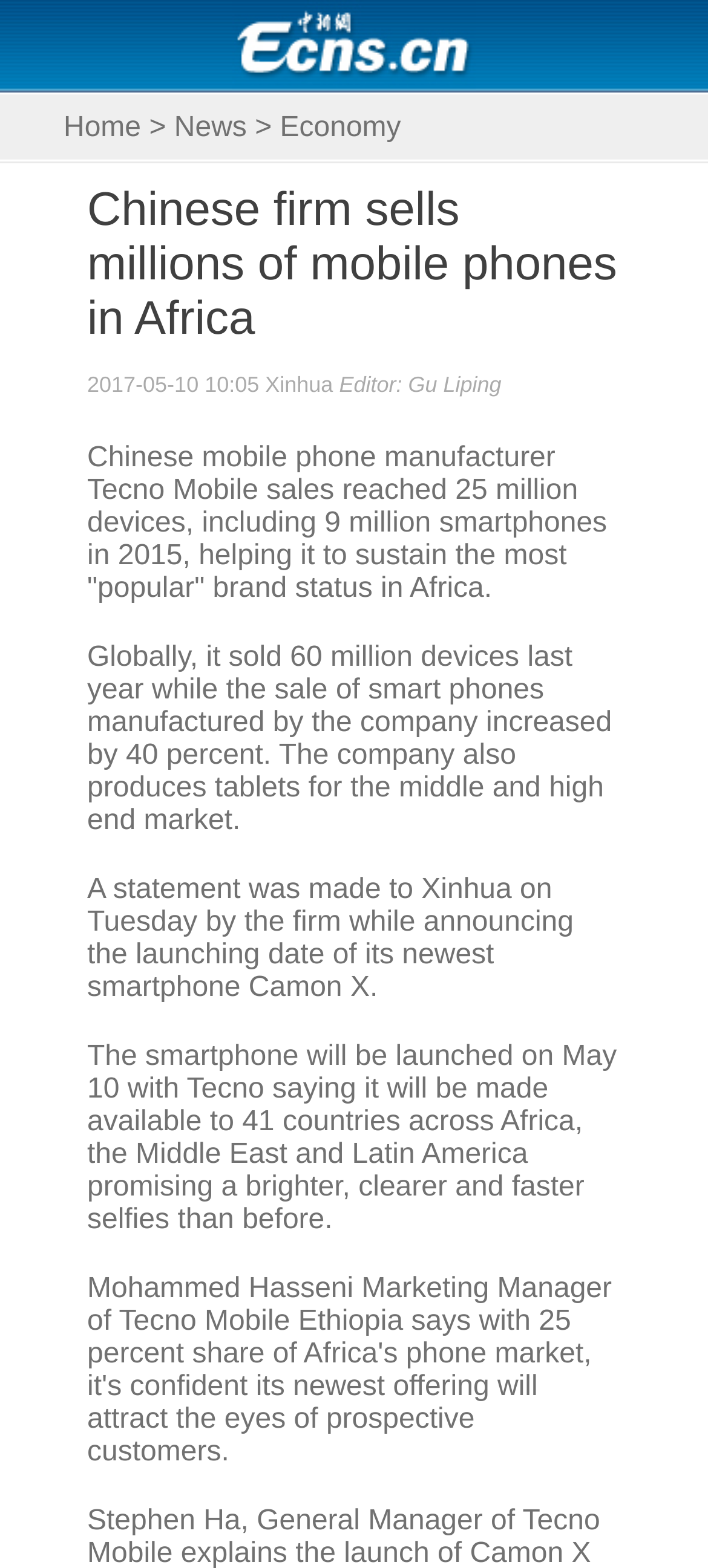Using a single word or phrase, answer the following question: 
What is the name of the new smartphone to be launched by Tecno Mobile?

Camon X